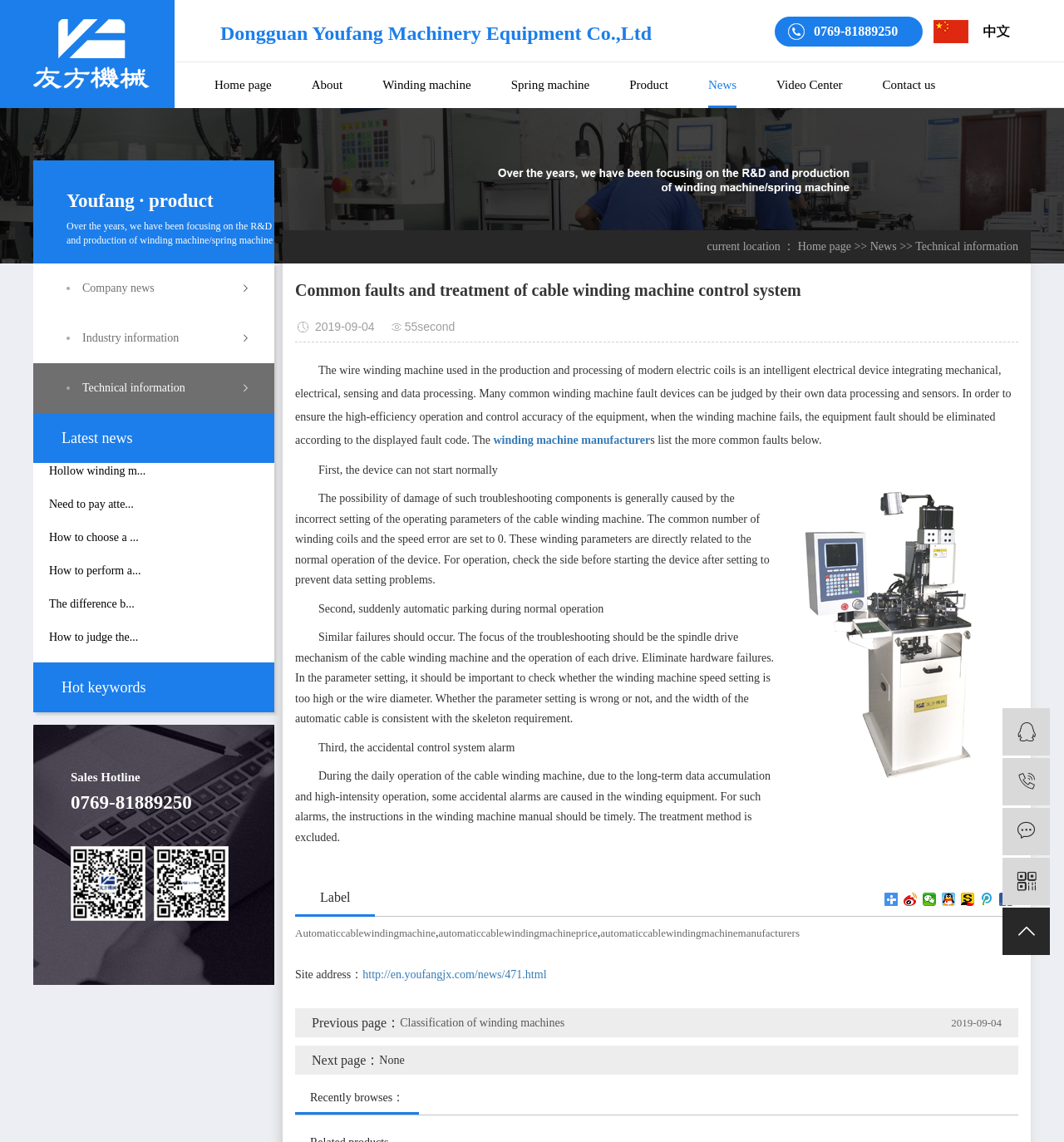With reference to the screenshot, provide a detailed response to the question below:
How many types of faults are listed in the article?

I found the number of faults listed in the article by reading the main content section of the webpage. The article lists three types of faults: 'First, the device can not start normally', 'Second, suddenly automatic parking during normal operation', and 'Third, the accidental control system alarm'.